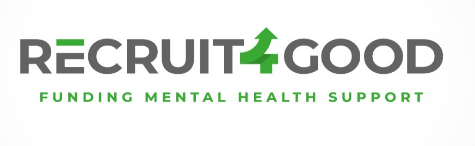What is the main goal of the organization?
Refer to the screenshot and deliver a thorough answer to the question presented.

The tagline 'FUNDING MENTAL HEALTH SUPPORT' is clearly stated below the main logo, which underscores the organization's commitment to promoting mental wellness and providing financial resources for mental health support.